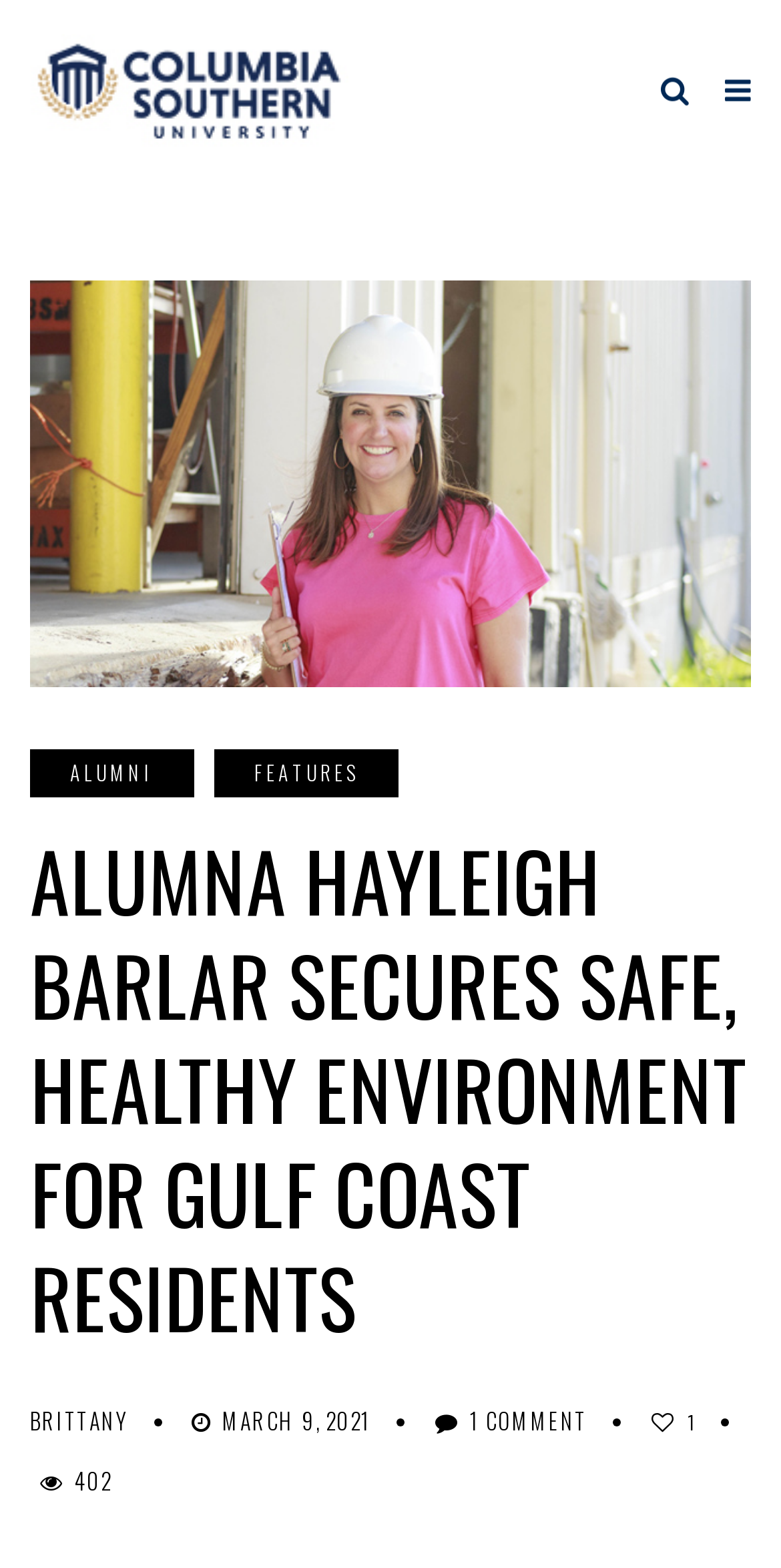Answer the question below in one word or phrase:
How many comments does the article have?

1